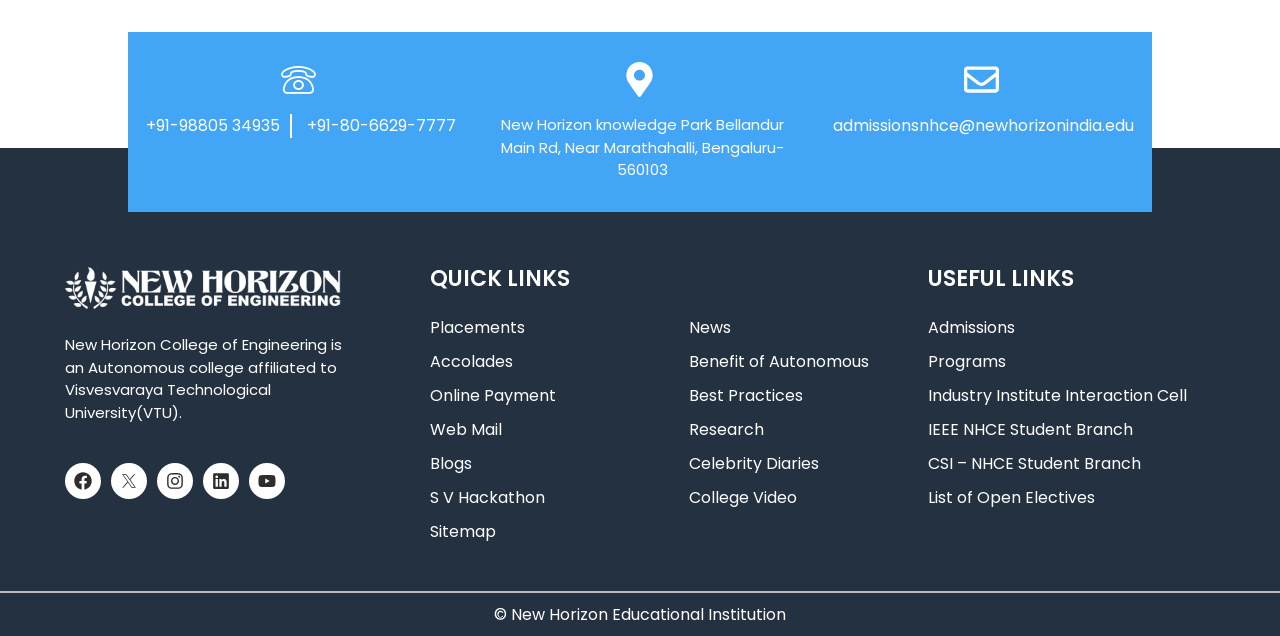What is the phone number of New Horizon College of Engineering?
Look at the image and answer the question using a single word or phrase.

+91-98805 34935